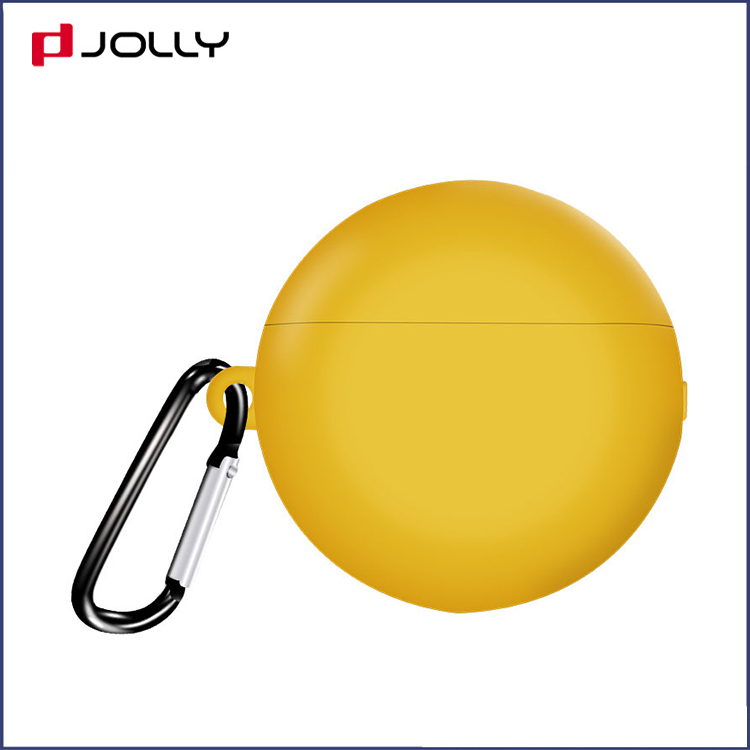What is attached to the headphones case?
Please provide a single word or phrase as the answer based on the screenshot.

Carabiner clip